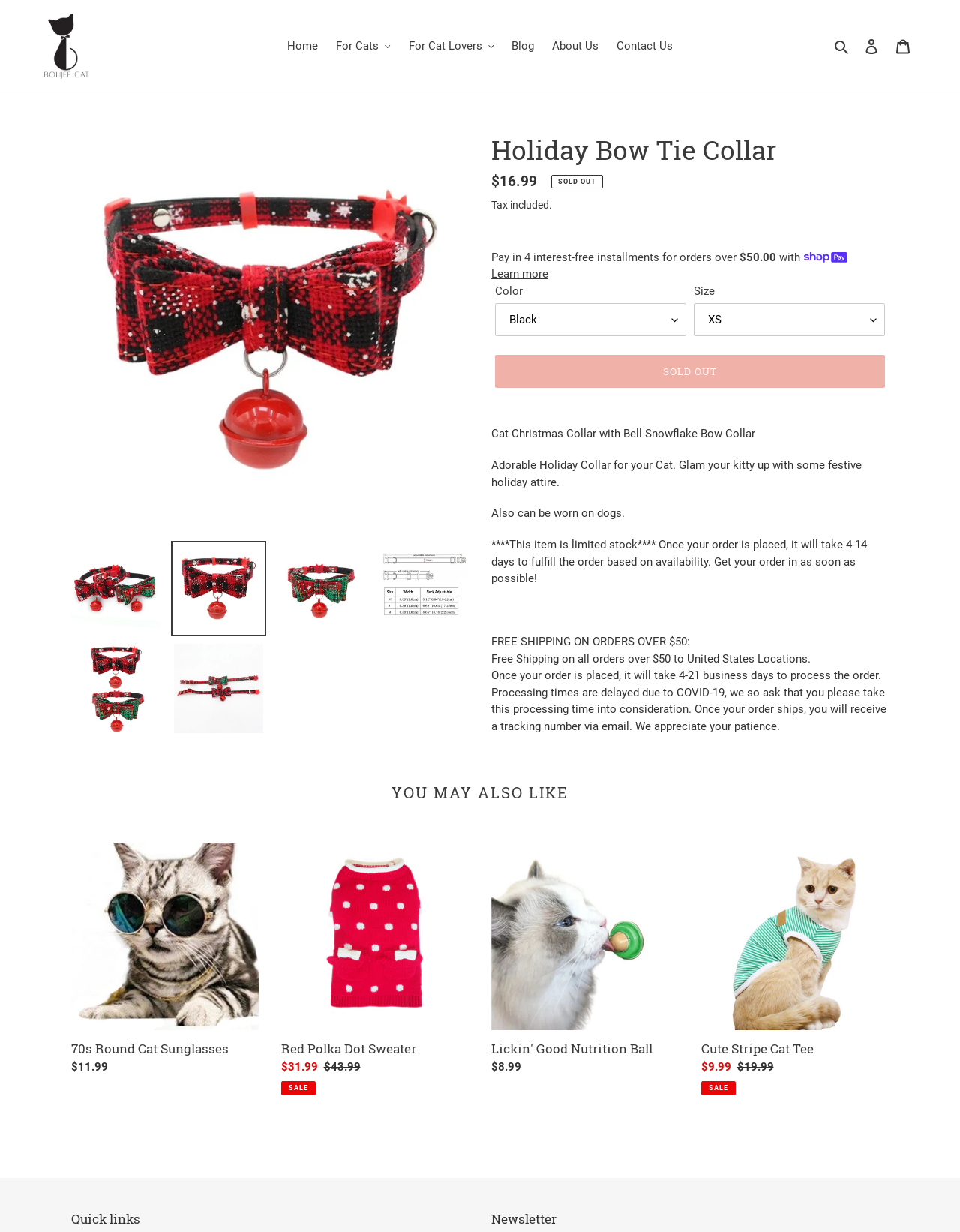Locate the bounding box of the UI element described by: "Search" in the given webpage screenshot.

None